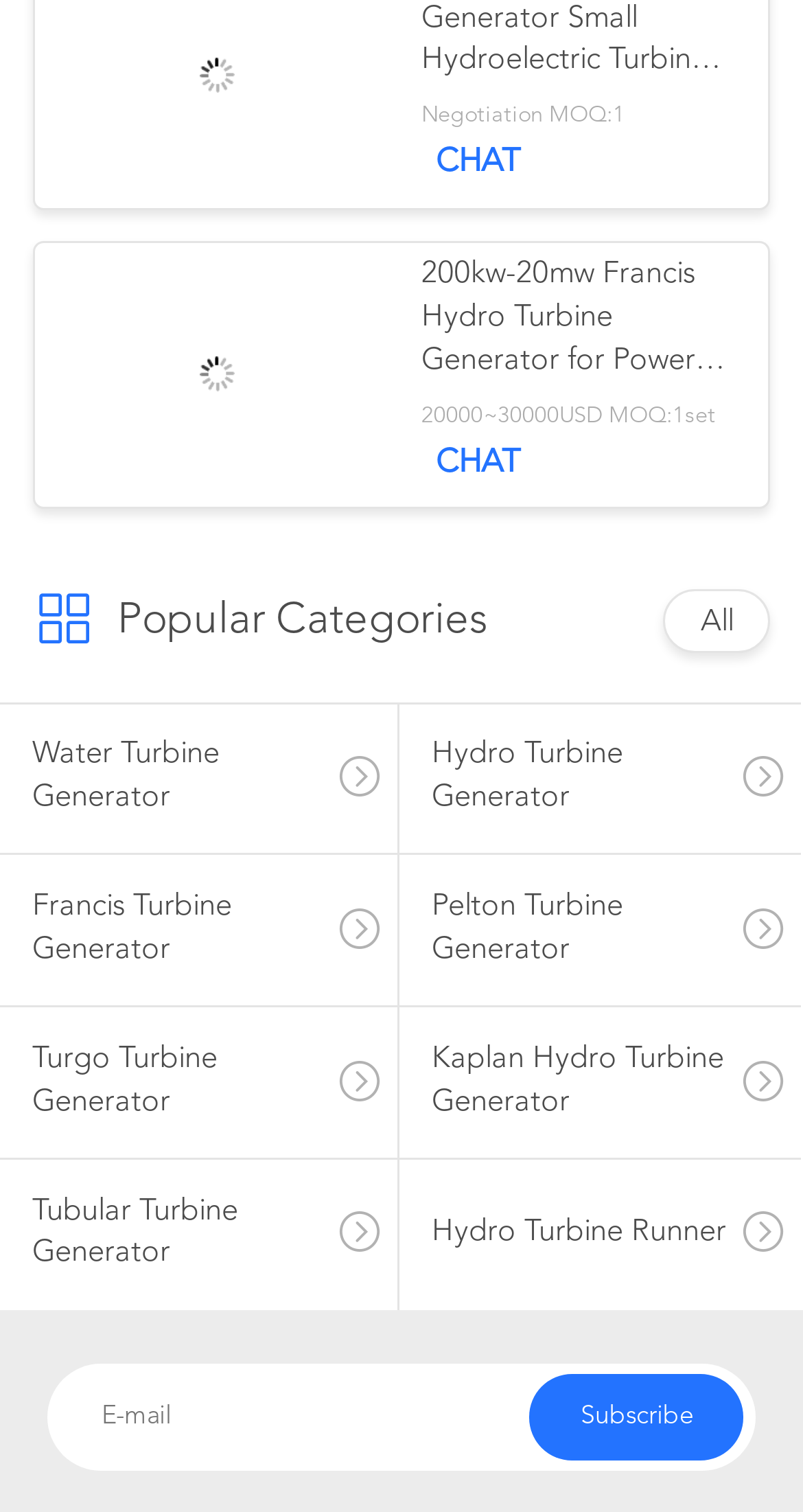Please locate the bounding box coordinates of the element that needs to be clicked to achieve the following instruction: "Subscribe to the newsletter". The coordinates should be four float numbers between 0 and 1, i.e., [left, top, right, bottom].

[0.66, 0.909, 0.927, 0.965]